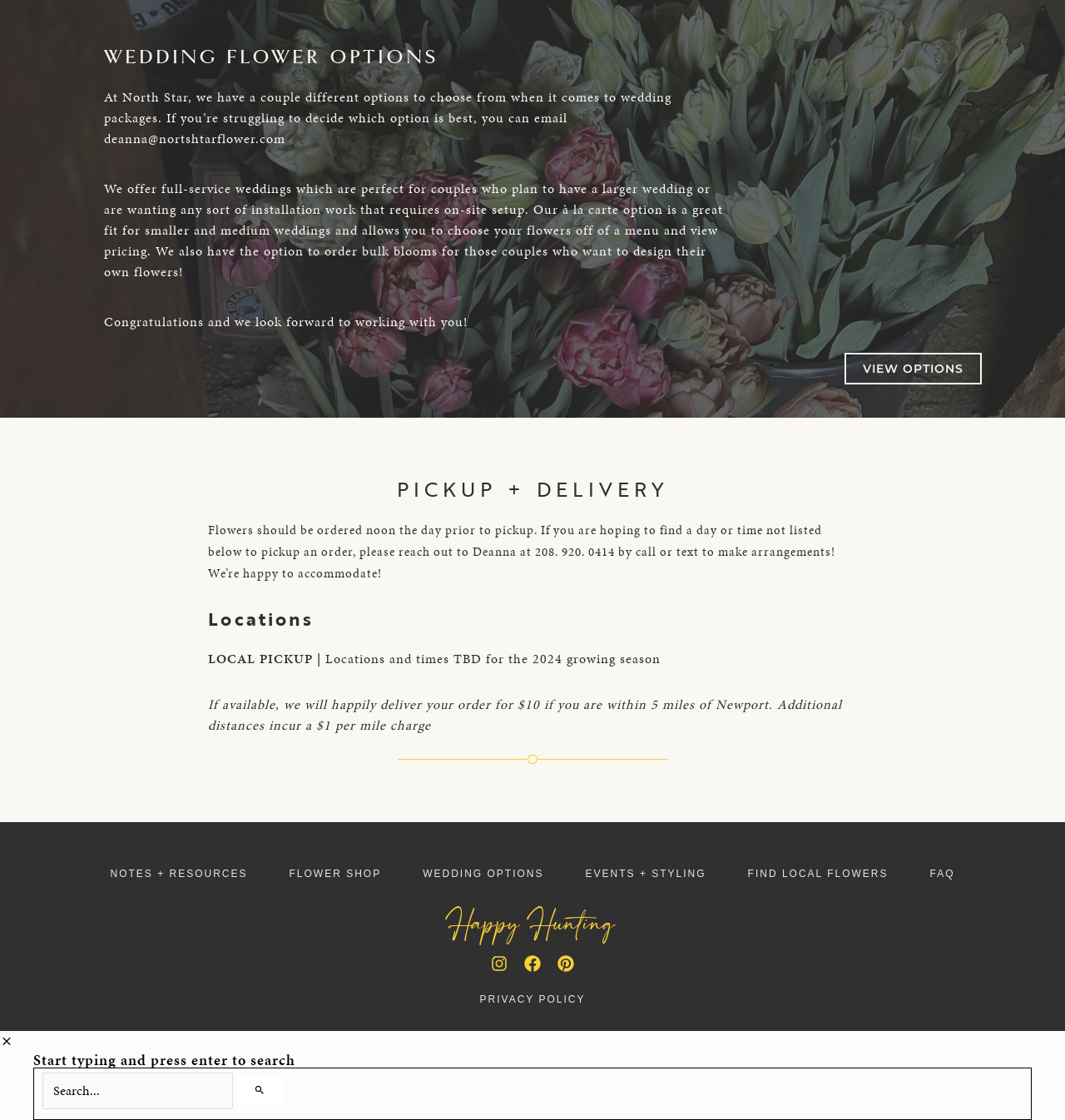Provide your answer to the question using just one word or phrase: How many links are in the footer menu?

7